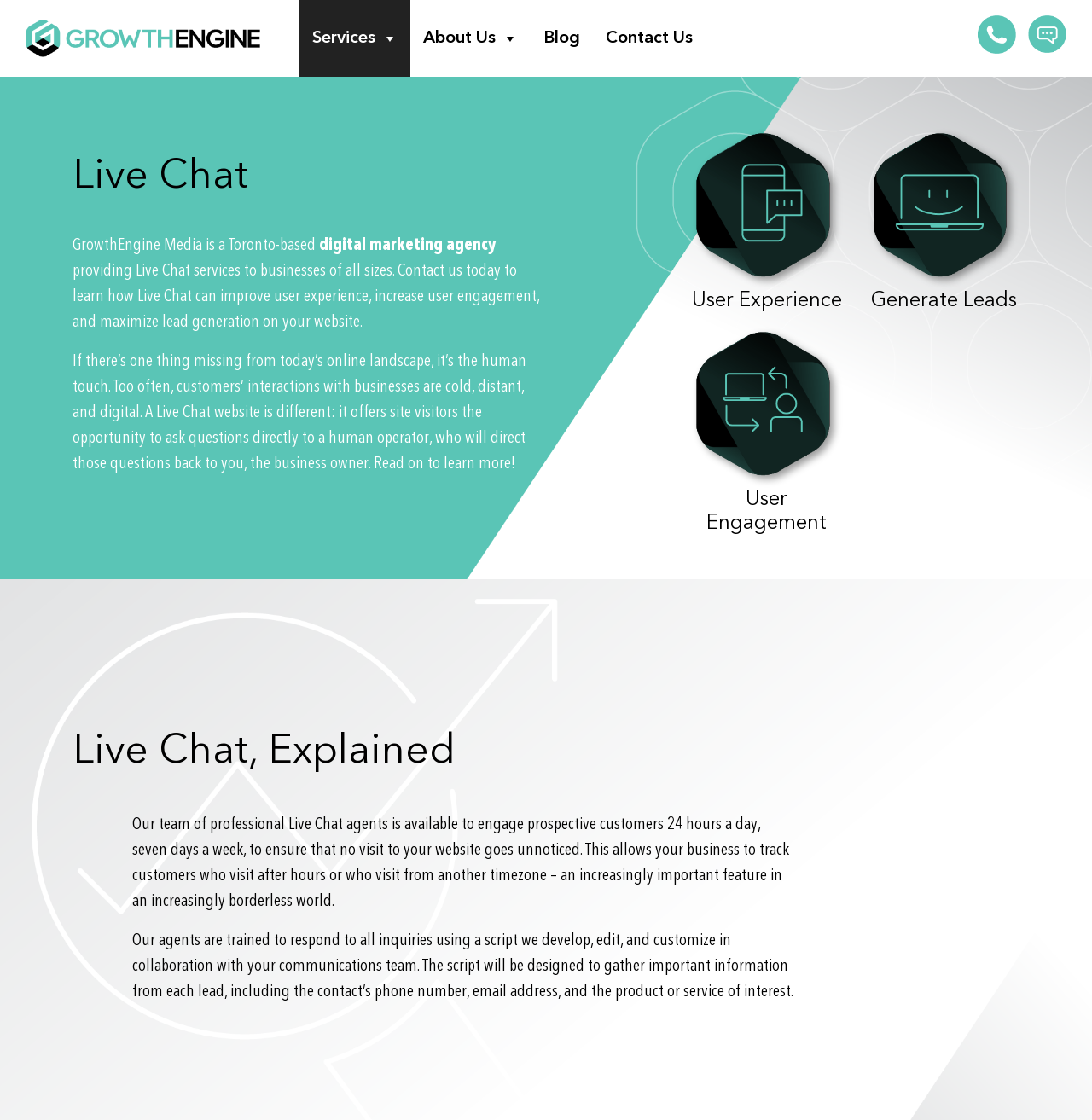Provide the bounding box coordinates, formatted as (top-left x, top-left y, bottom-right x, bottom-right y), with all values being floating point numbers between 0 and 1. Identify the bounding box of the UI element that matches the description: Telephone

[0.895, 0.0, 0.93, 0.061]